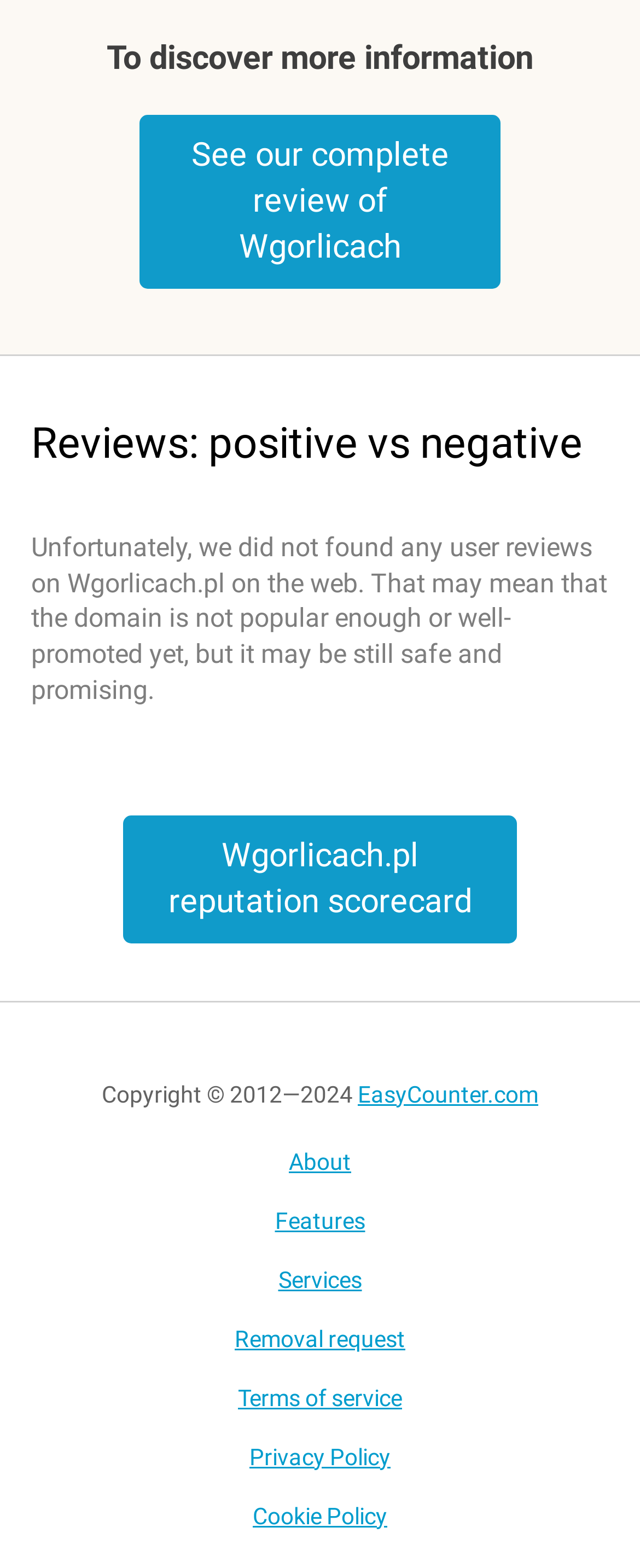What is the copyright year range?
Could you please answer the question thoroughly and with as much detail as possible?

The copyright year range is mentioned in the StaticText element 'Copyright © 2012—2024'.